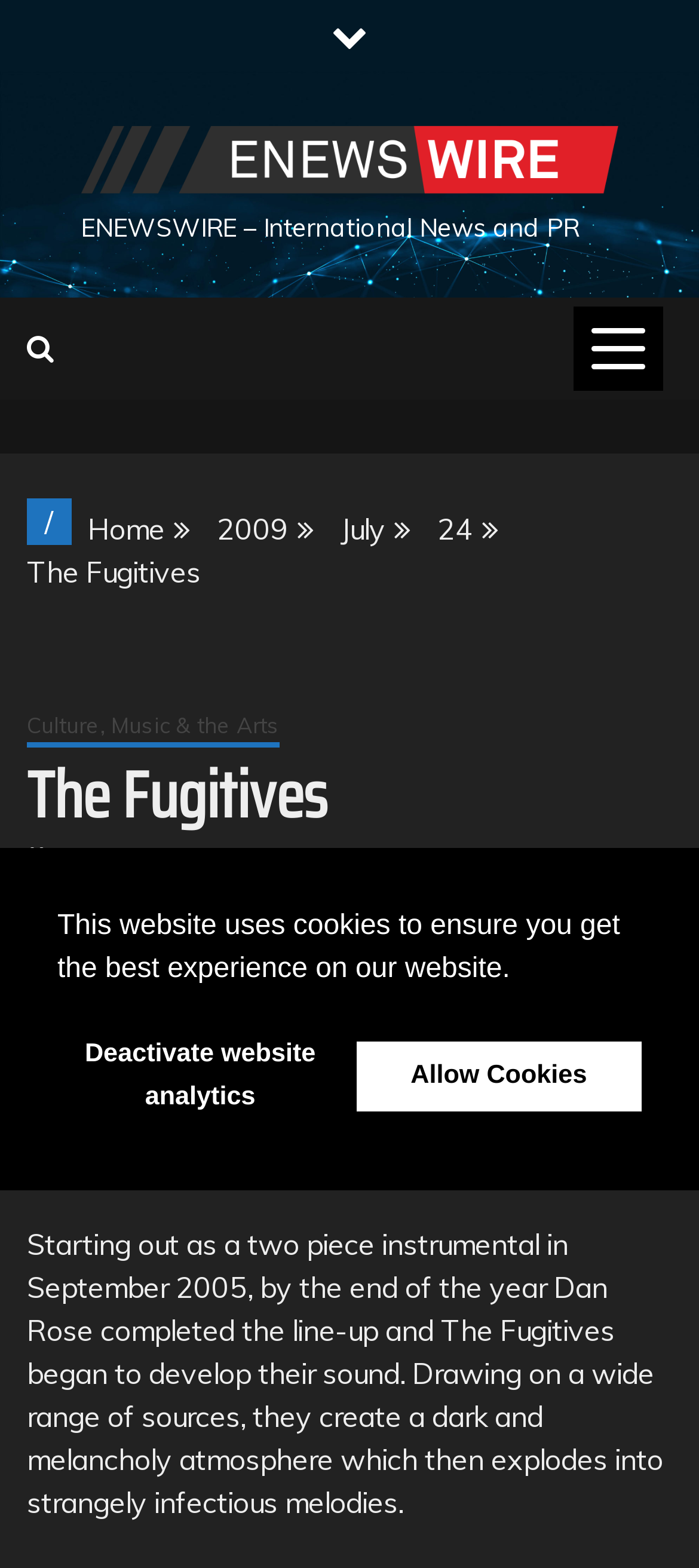Please determine the bounding box coordinates of the section I need to click to accomplish this instruction: "View Culture, Music & the Arts".

[0.038, 0.453, 0.4, 0.477]